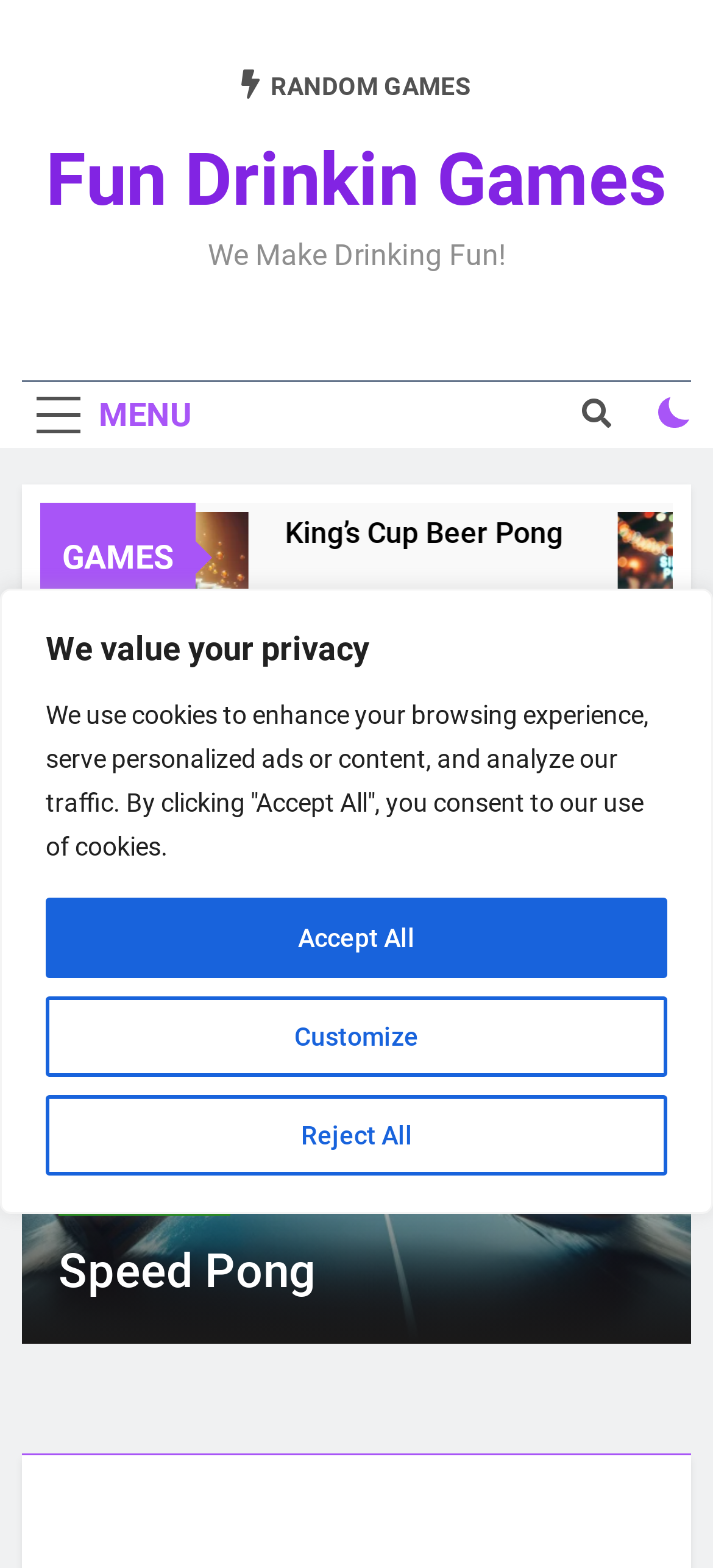Answer the following inquiry with a single word or phrase:
What is the icon name of the second button in the top-right corner?

